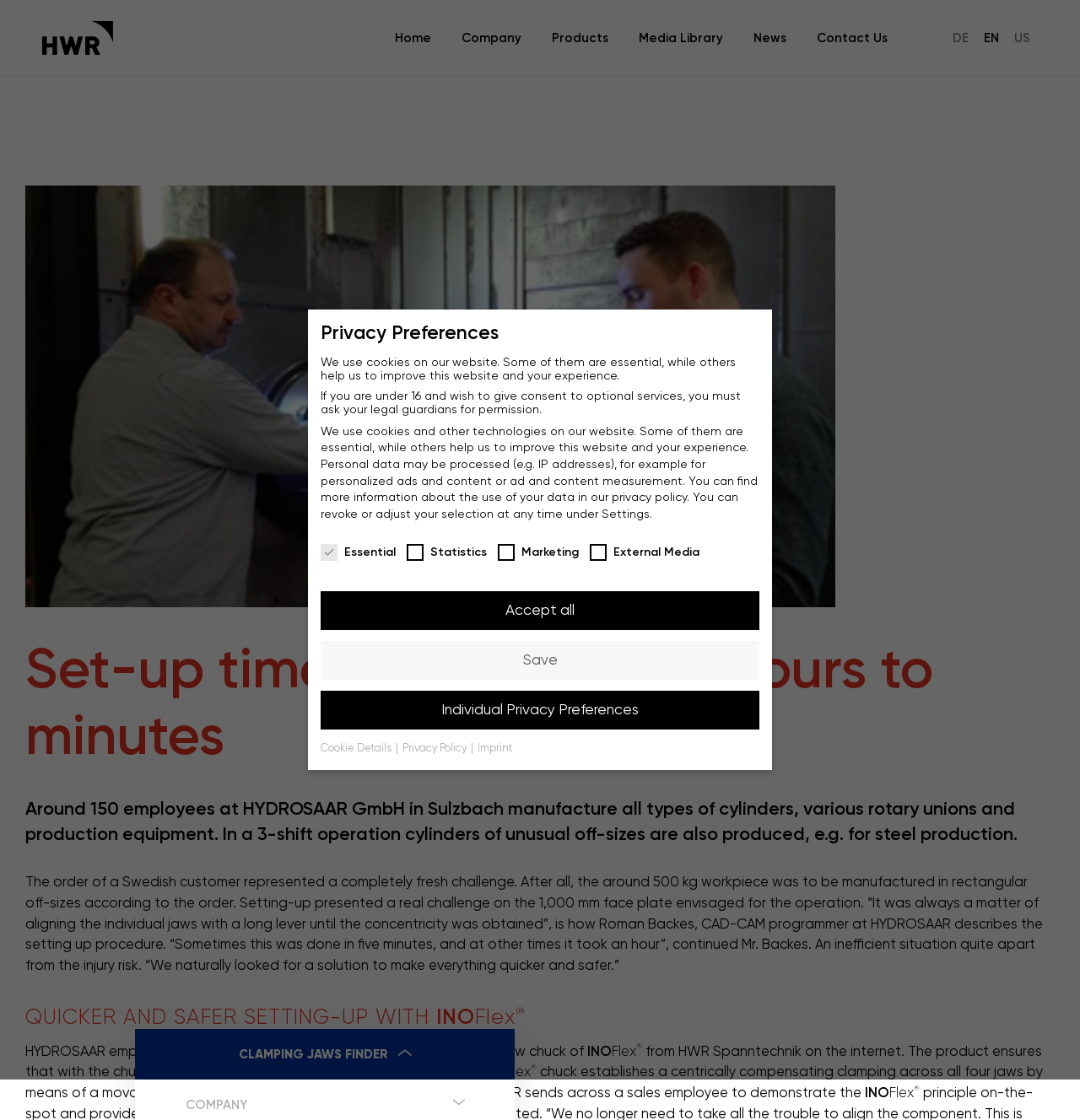Please determine the bounding box of the UI element that matches this description: Individual Privacy Preferences. The coordinates should be given as (top-left x, top-left y, bottom-right x, bottom-right y), with all values between 0 and 1.

[0.297, 0.617, 0.703, 0.651]